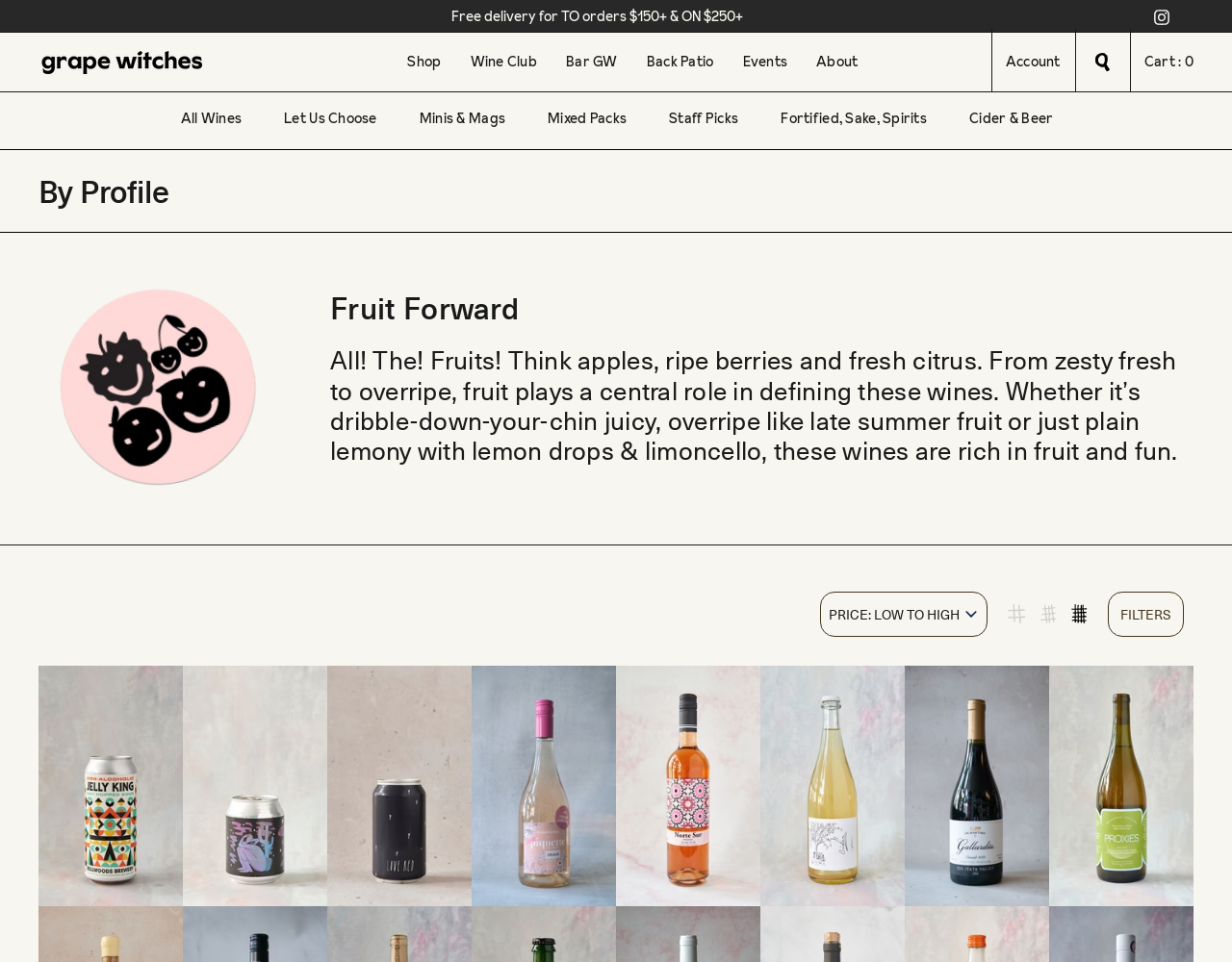How many products are displayed on this webpage?
Refer to the image and respond with a one-word or short-phrase answer.

279